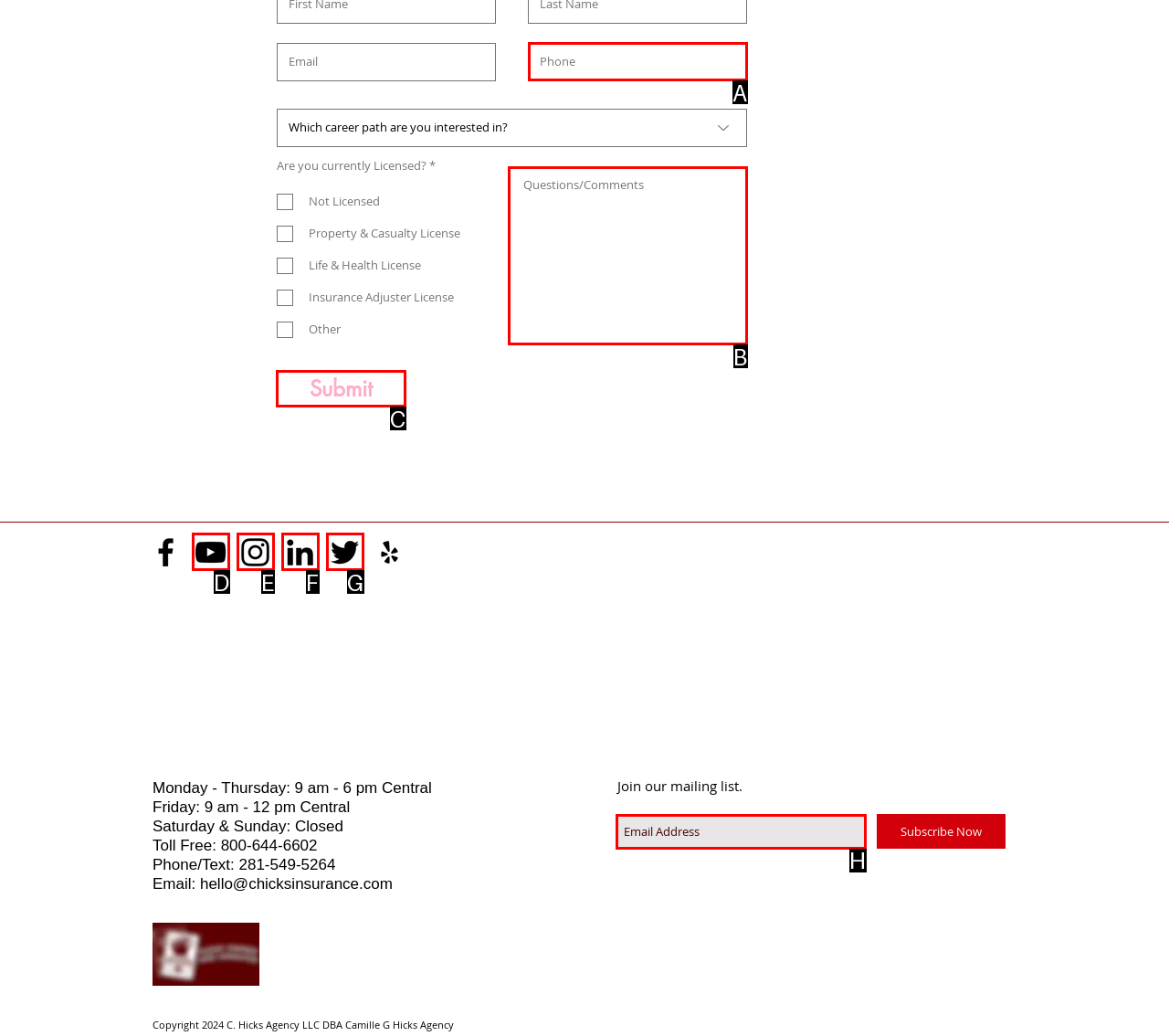Point out the specific HTML element to click to complete this task: Click the 'Submit' button Reply with the letter of the chosen option.

C